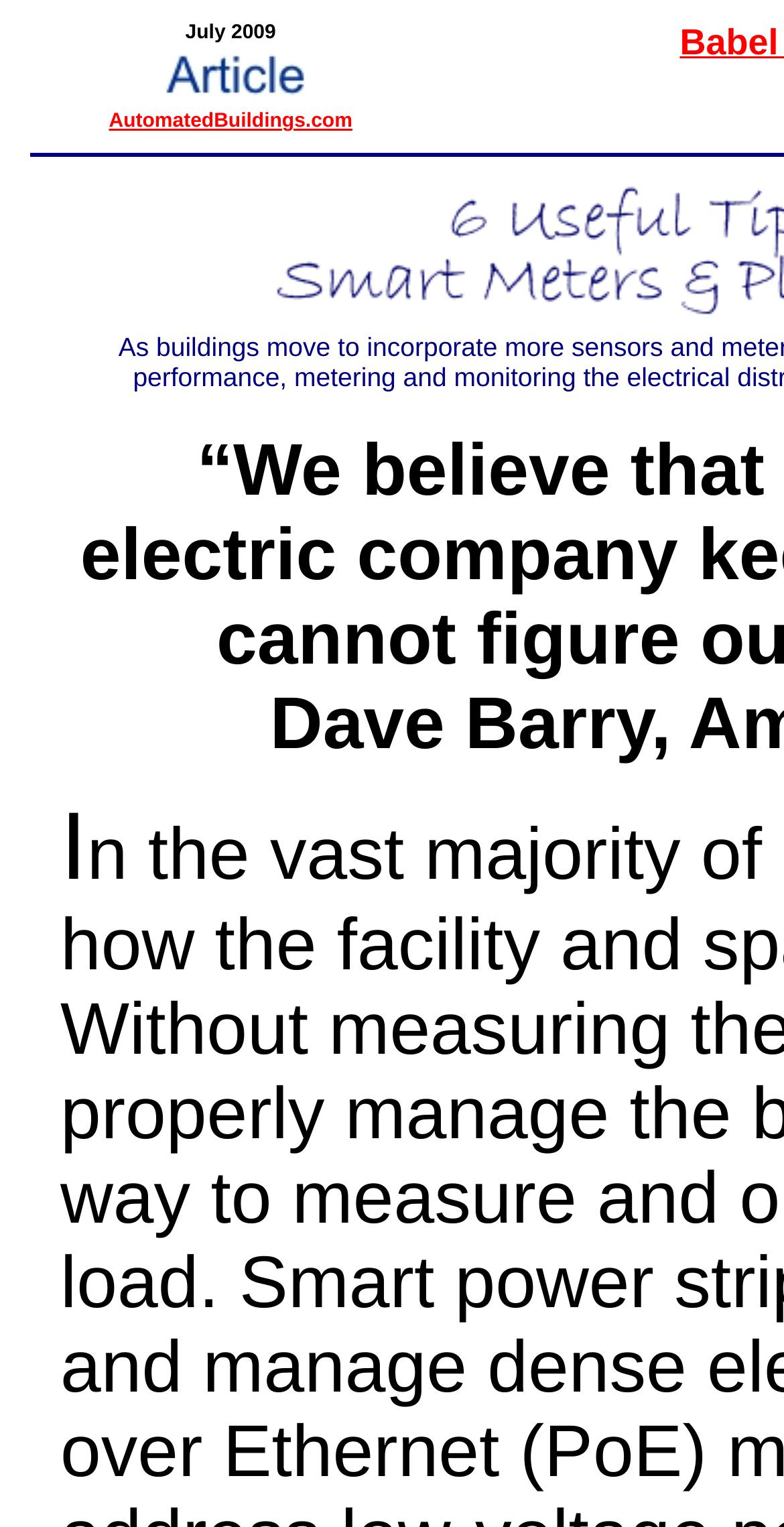Please find the bounding box for the UI element described by: "AutomatedBuildings.com".

[0.139, 0.072, 0.449, 0.087]